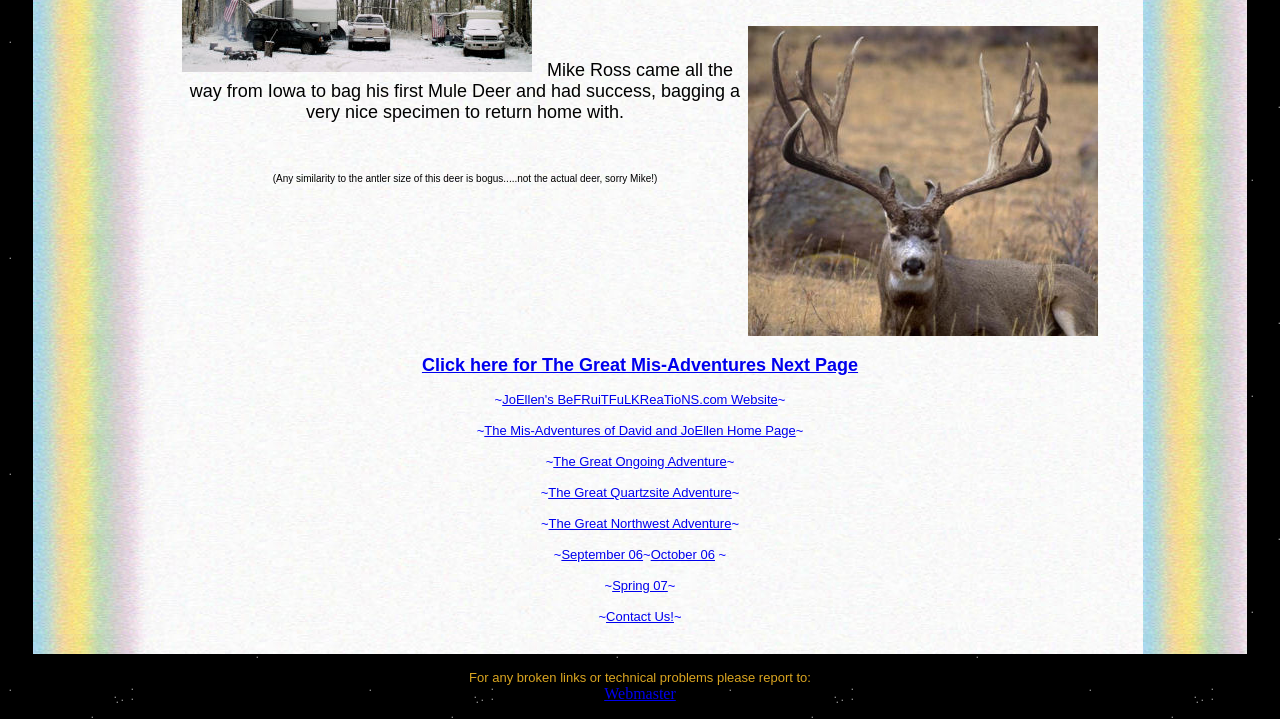Locate the UI element described by The Great Quartzsite Adventure and provide its bounding box coordinates. Use the format (top-left x, top-left y, bottom-right x, bottom-right y) with all values as floating point numbers between 0 and 1.

[0.428, 0.675, 0.572, 0.695]